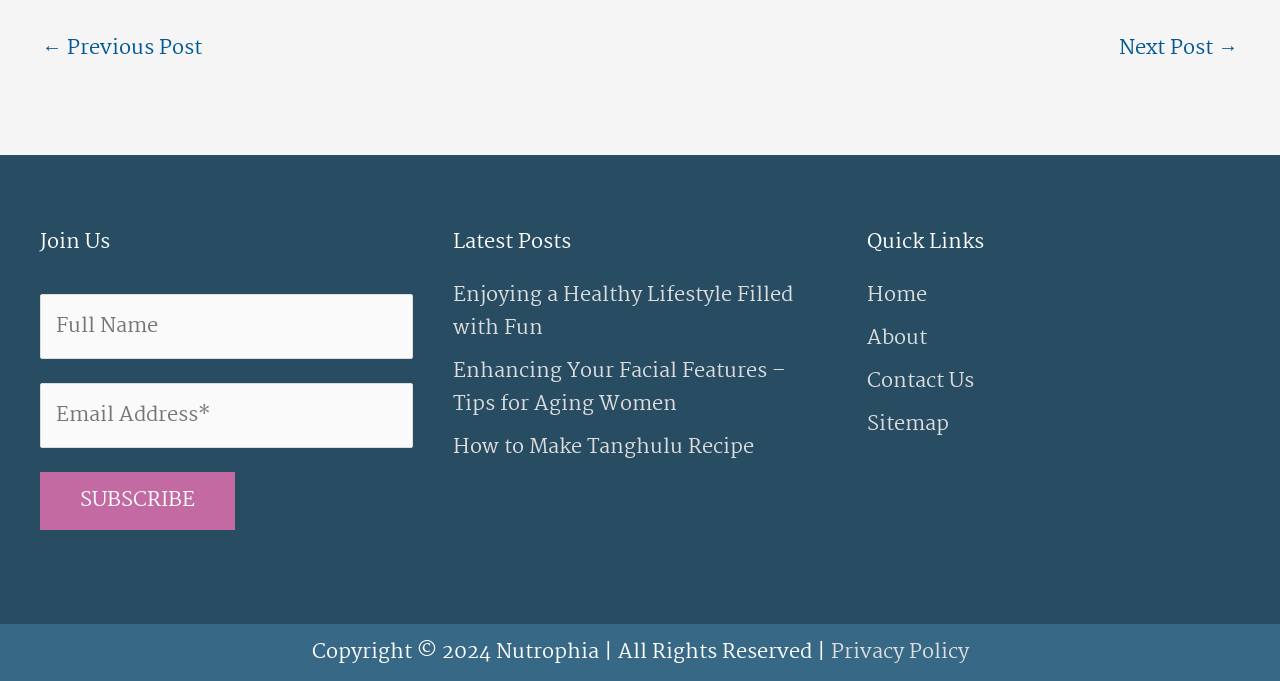Show me the bounding box coordinates of the clickable region to achieve the task as per the instruction: "Click on the next post".

[0.874, 0.039, 0.967, 0.108]